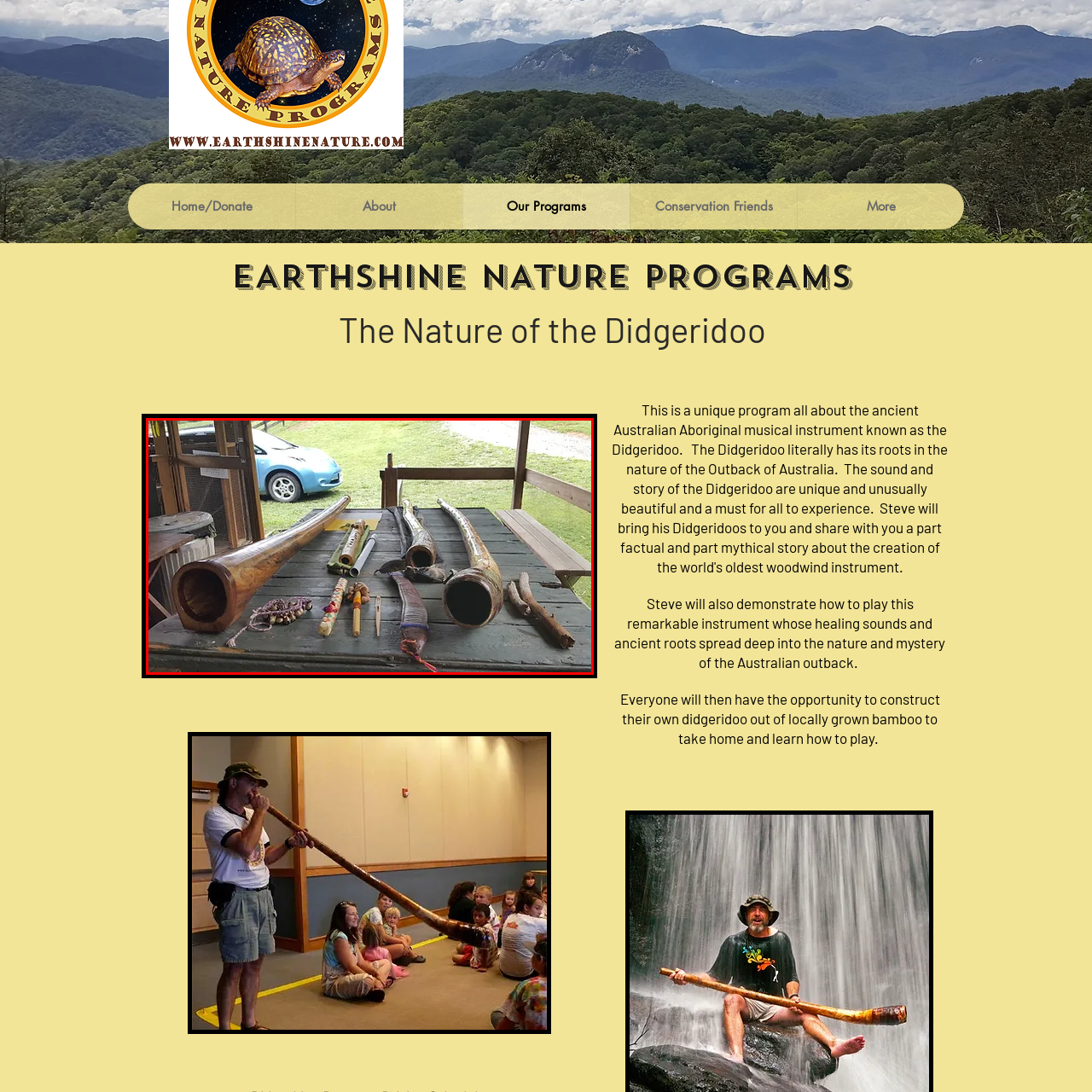Examine the area surrounded by the red box and describe it in detail.

The image showcases a collection of didgeridoos and other related instruments displayed on a rustic wooden table. The didgeridoos, traditionally made from eucalyptus wood, vary in size and shape, emphasizing their unique craftsmanship. Among them, you can also see smaller instruments and decorative items, such as sticks adorned with colorful details. In the background, a glimpse of a car is visible, along with a scenic outdoor view, creating a tranquil atmosphere. This setup appears to be part of a nature program or workshop, where participants might explore the art of playing these ancient instruments, celebrating their cultural significance and connection to the Australian outback.